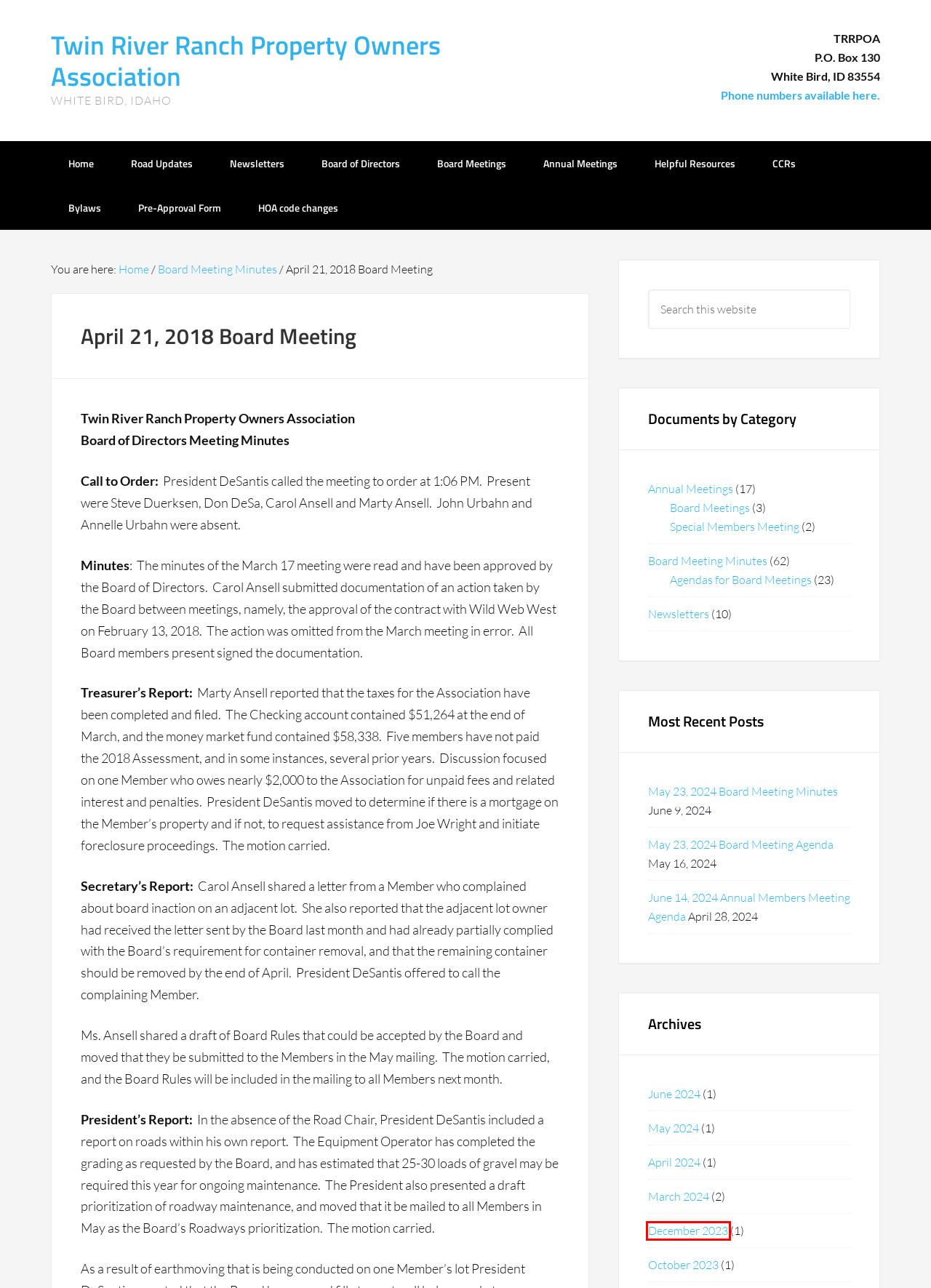Using the screenshot of a webpage with a red bounding box, pick the webpage description that most accurately represents the new webpage after the element inside the red box is clicked. Here are the candidates:
A. Twin River Ranch Property Owners Association – Annual Meeting Minutes
B. October 2023
C. Agendas for Board Meetings
D. May 2024
E. December 2023
F. June 2024
G. Twin River Ranch Property Owners Association – Official Website – White Bird, Idaho
H. March 2024

E